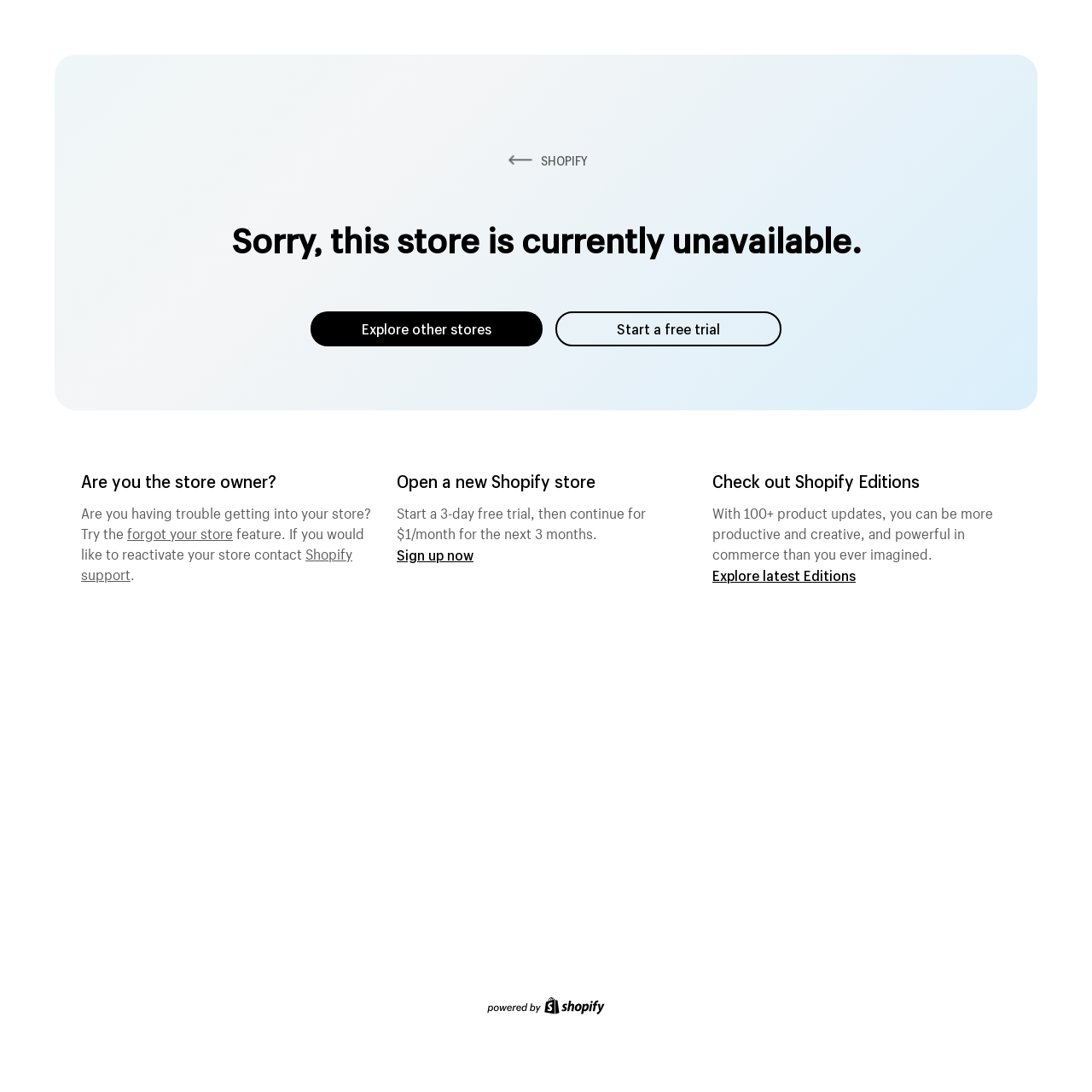Using the elements shown in the image, answer the question comprehensively: What is the status of the store?

I determined the status of the store by looking at the heading element which says 'Sorry, this store is currently unavailable.'